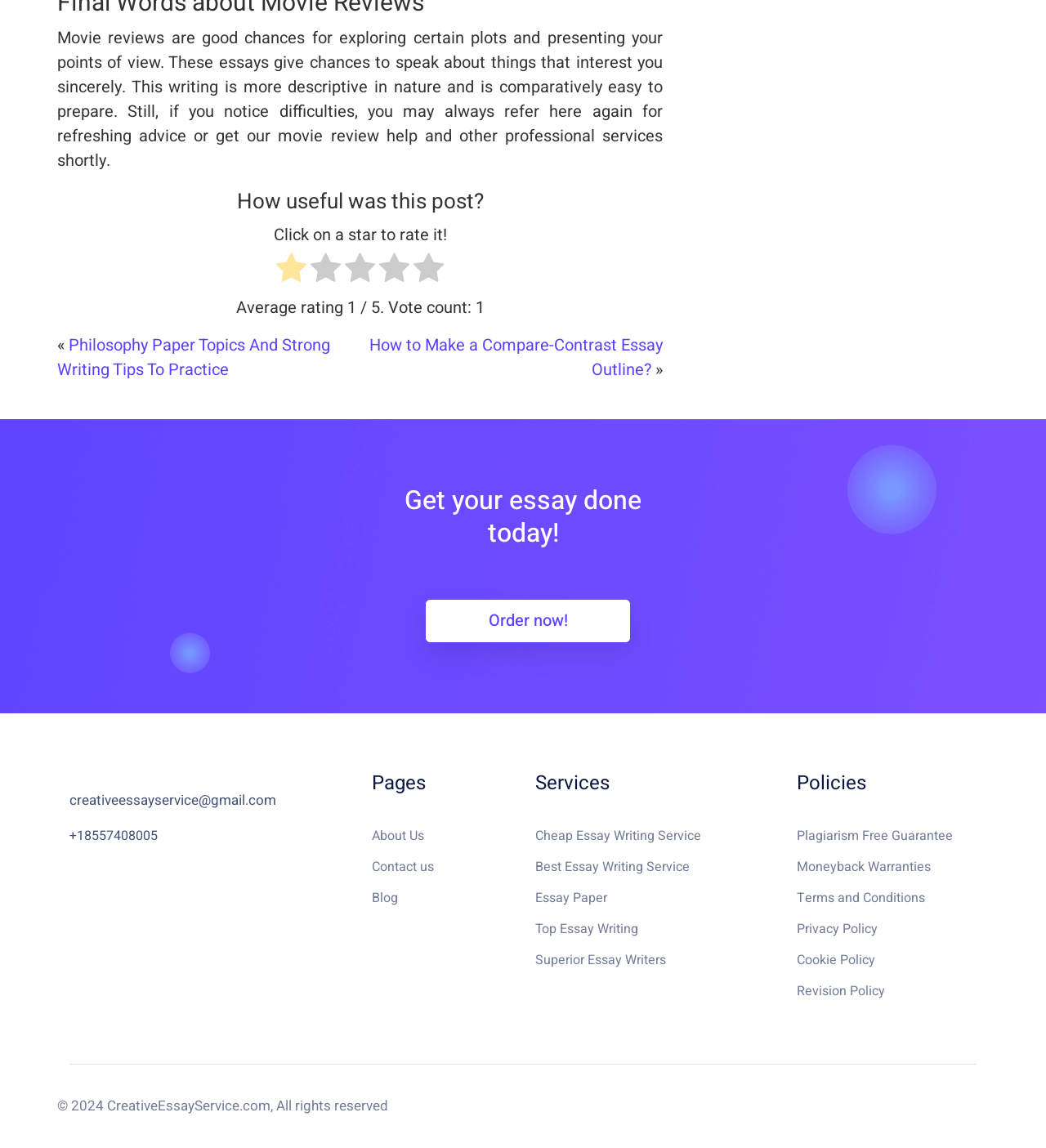Using the provided element description: "Terms and Conditions", identify the bounding box coordinates. The coordinates should be four floats between 0 and 1 in the order [left, top, right, bottom].

[0.762, 0.773, 0.884, 0.79]